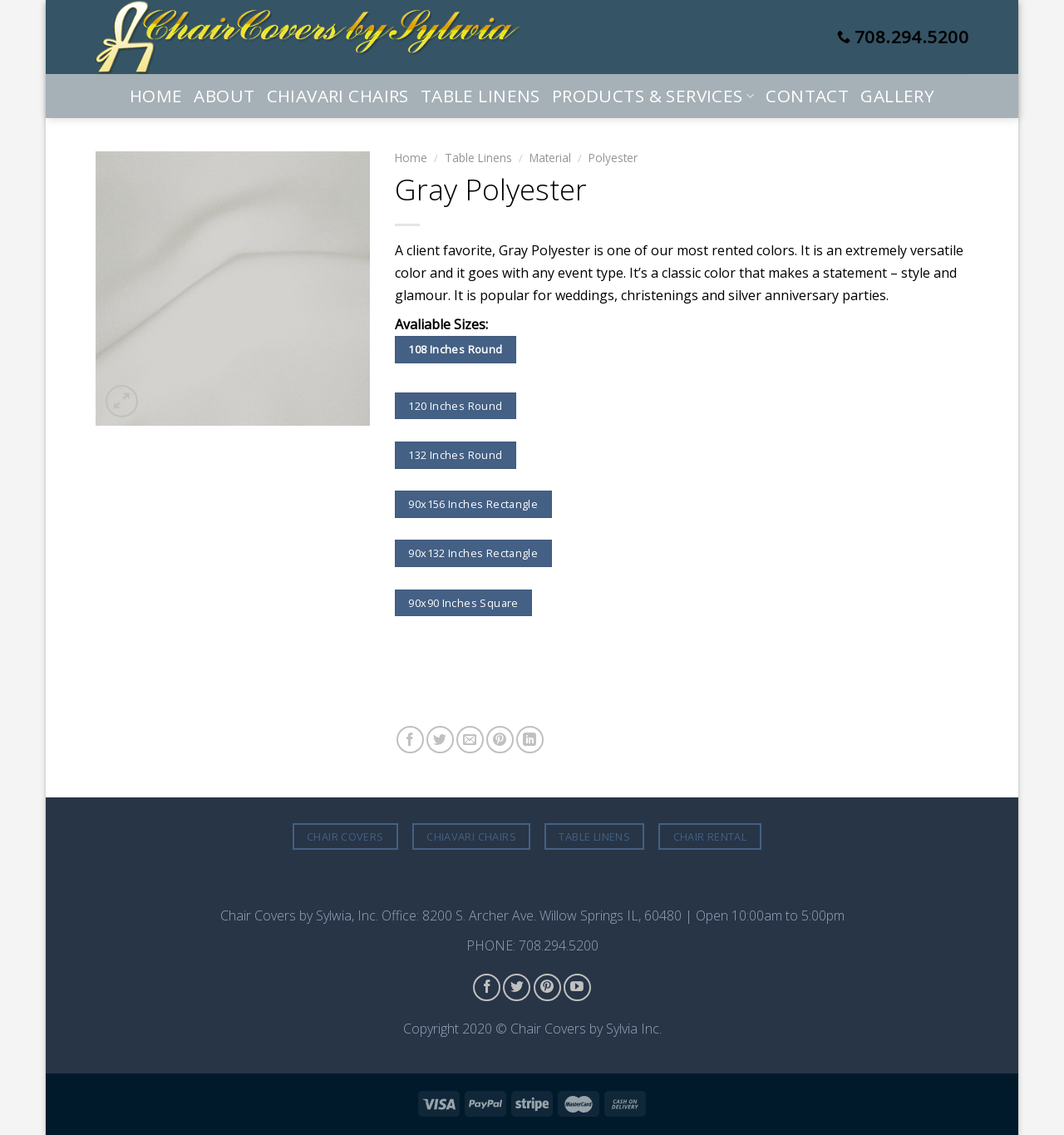What is the phone number on the webpage?
Look at the image and respond with a single word or a short phrase.

708.294.5200